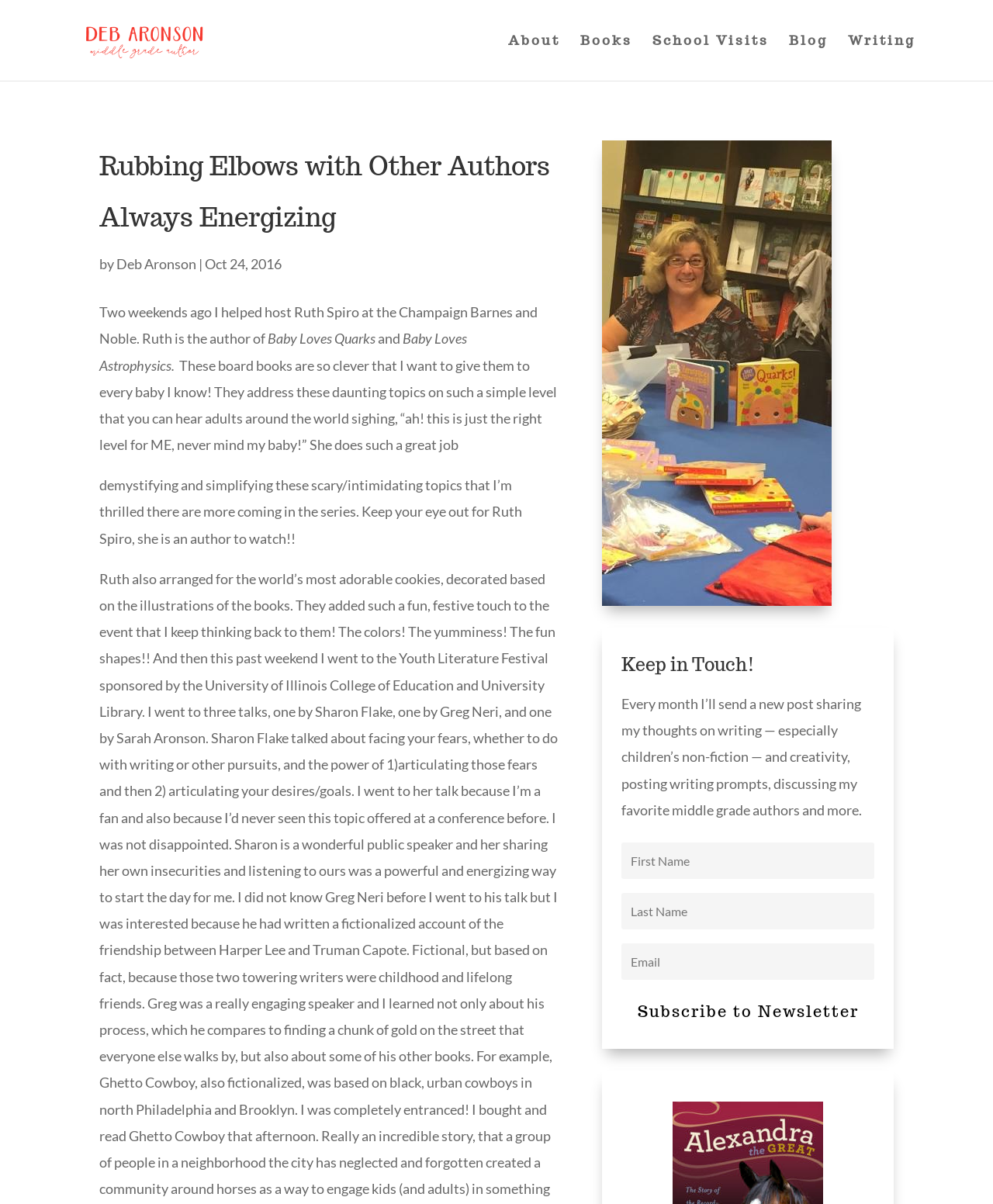What is the author's name?
Carefully analyze the image and provide a detailed answer to the question.

The author's name is mentioned in the link 'Deb Aronson' at the top of the webpage, and also in the text 'by Deb Aronson' below the heading.